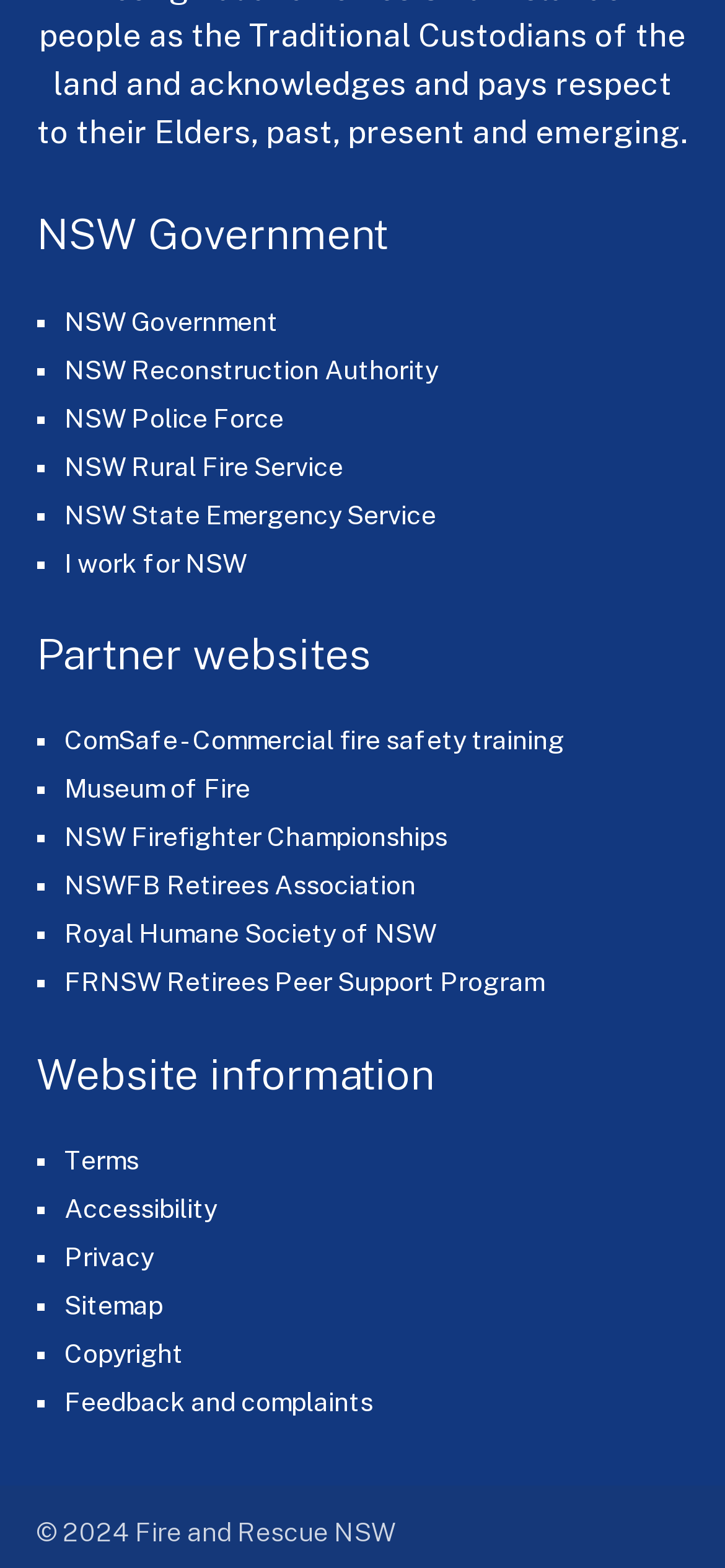Pinpoint the bounding box coordinates of the element to be clicked to execute the instruction: "View Terms of website".

[0.088, 0.731, 0.191, 0.75]